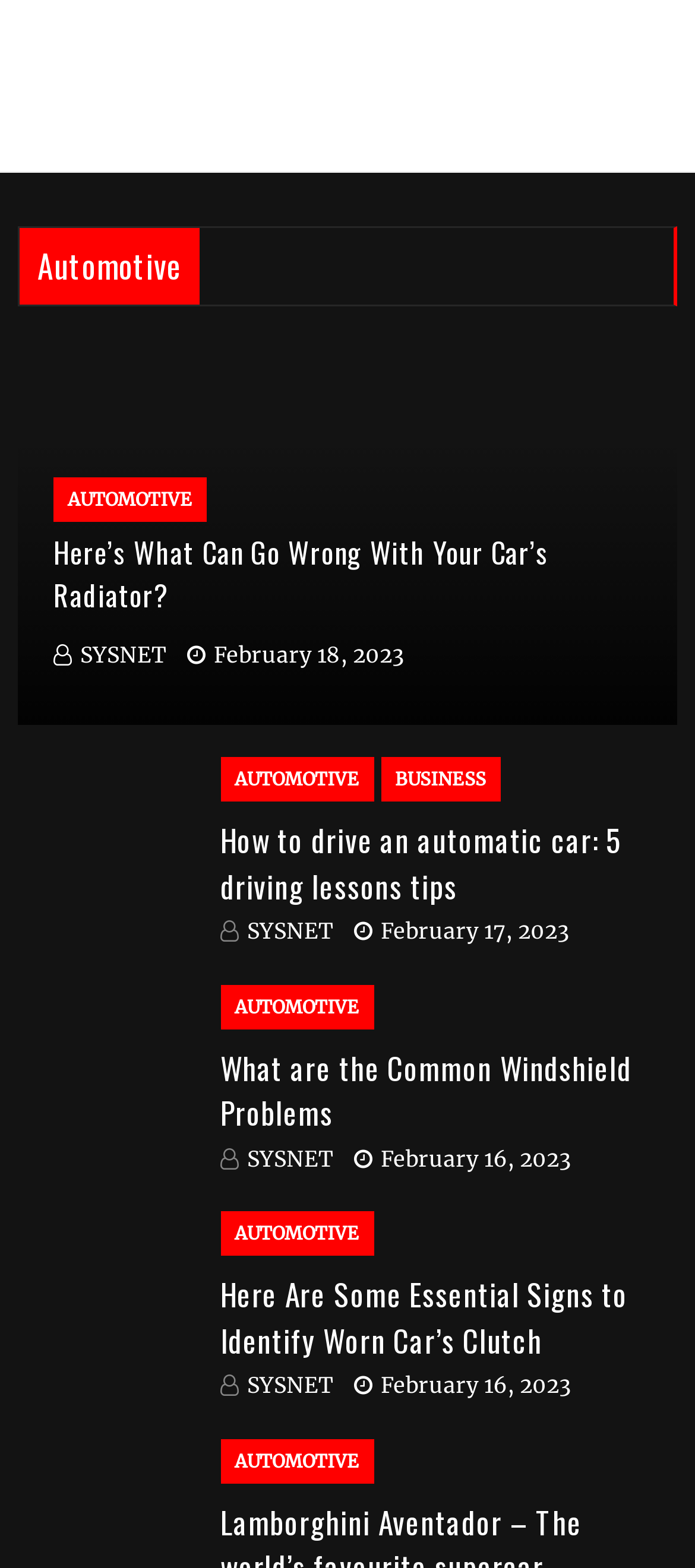Determine the bounding box coordinates of the area to click in order to meet this instruction: "Click on 'Here’s What Can Go Wrong With Your Car’s Radiator?'".

[0.077, 0.338, 0.79, 0.393]